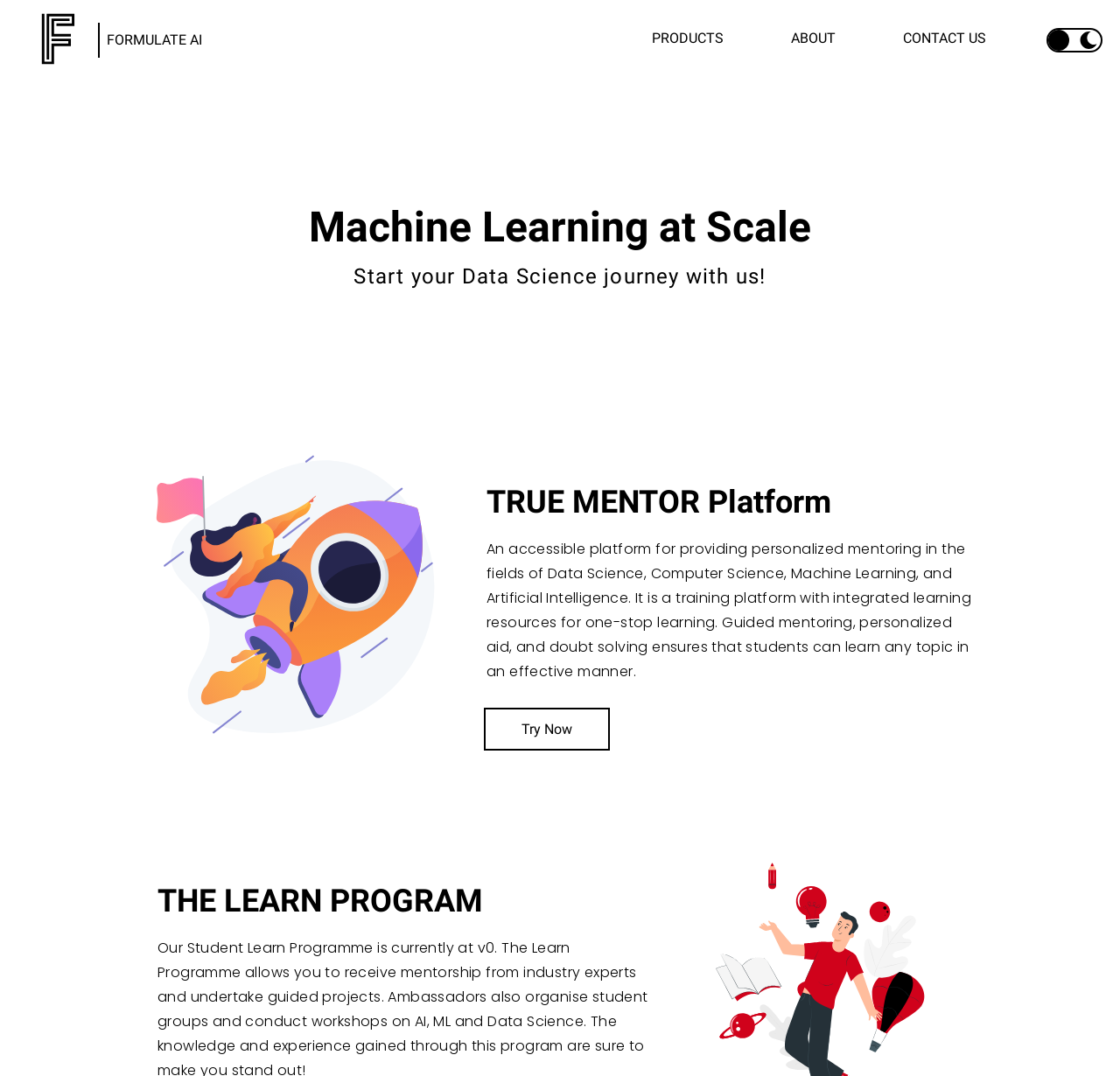Identify the bounding box coordinates for the element you need to click to achieve the following task: "Click the FORMULATE AI logo". Provide the bounding box coordinates as four float numbers between 0 and 1, in the form [left, top, right, bottom].

[0.0, 0.0, 0.484, 0.075]